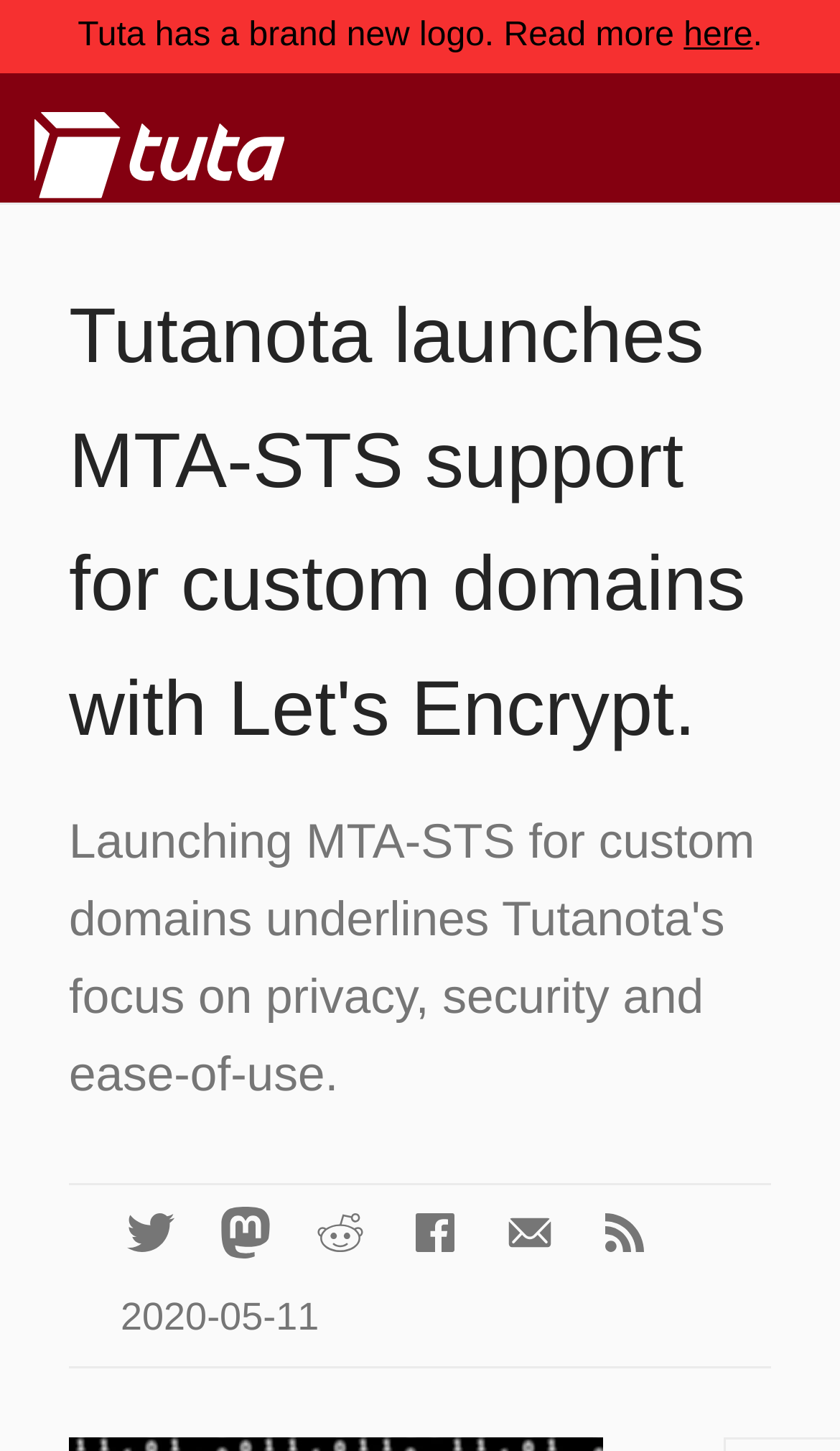Give a concise answer using only one word or phrase for this question:
Is there a link to read more about the new logo?

Yes